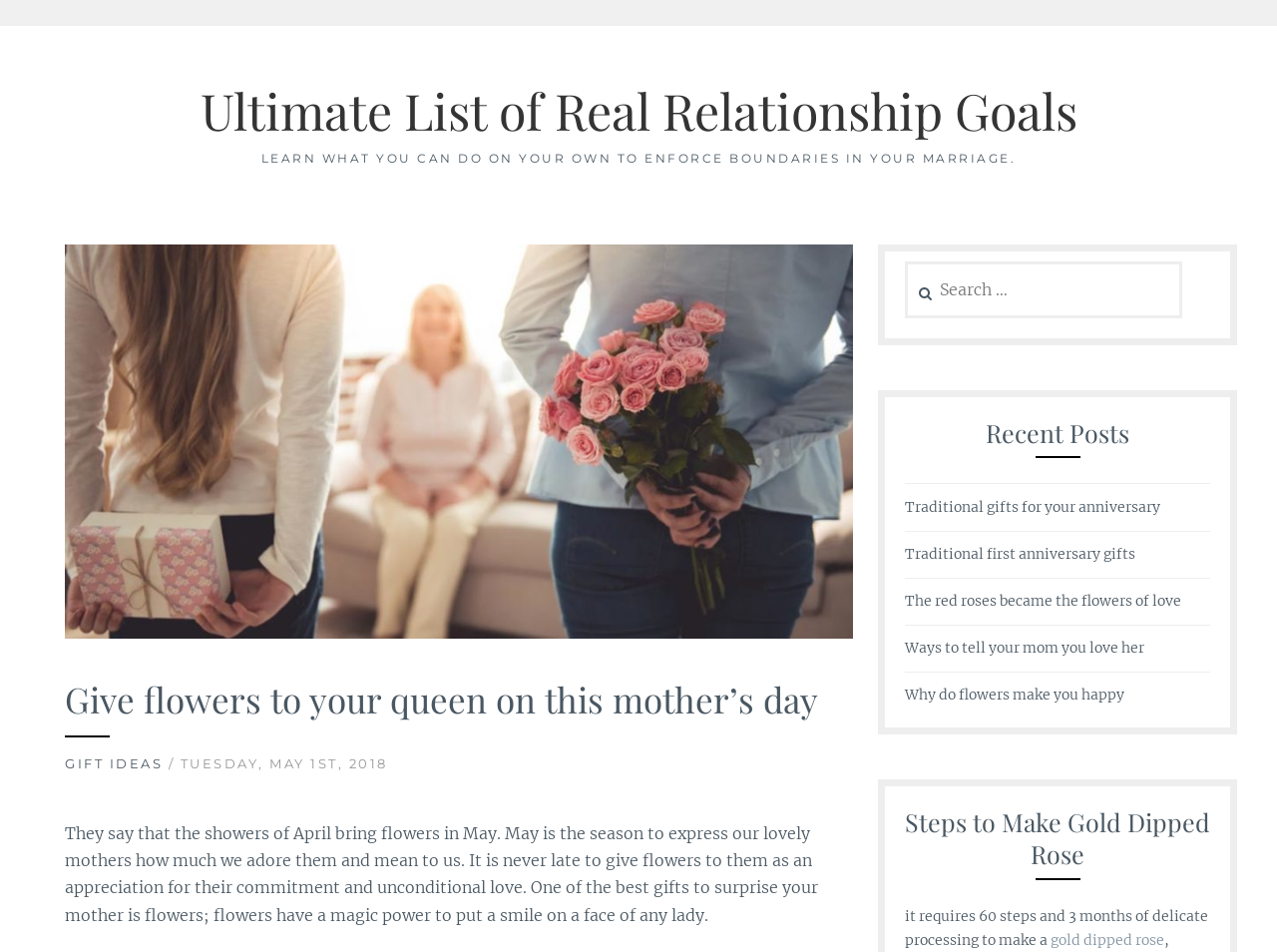Please give the bounding box coordinates of the area that should be clicked to fulfill the following instruction: "Learn how to make a gold dipped rose". The coordinates should be in the format of four float numbers from 0 to 1, i.e., [left, top, right, bottom].

[0.709, 0.847, 0.948, 0.915]